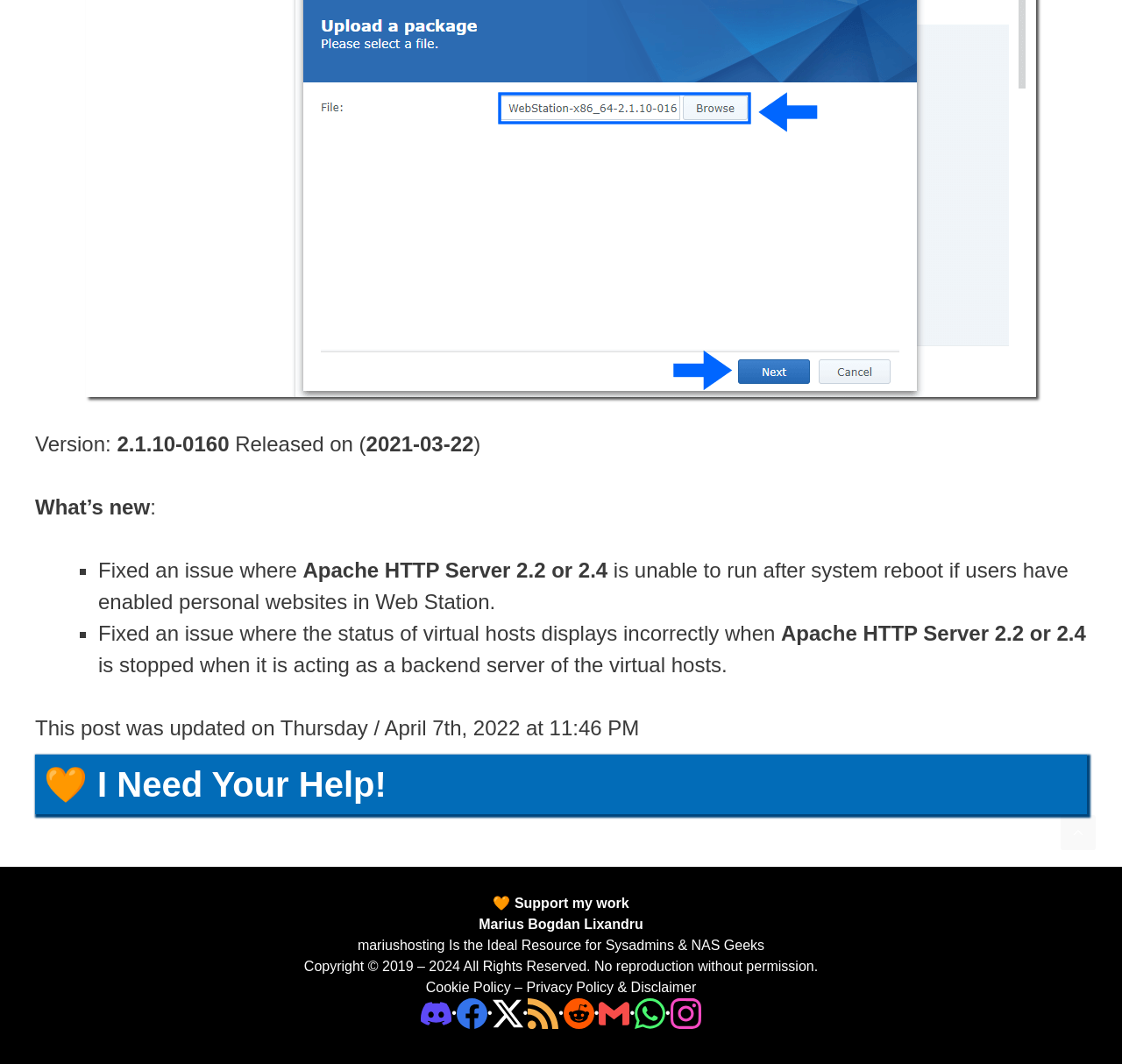Given the webpage screenshot, identify the bounding box of the UI element that matches this description: "Gmail".

[0.534, 0.944, 0.561, 0.958]